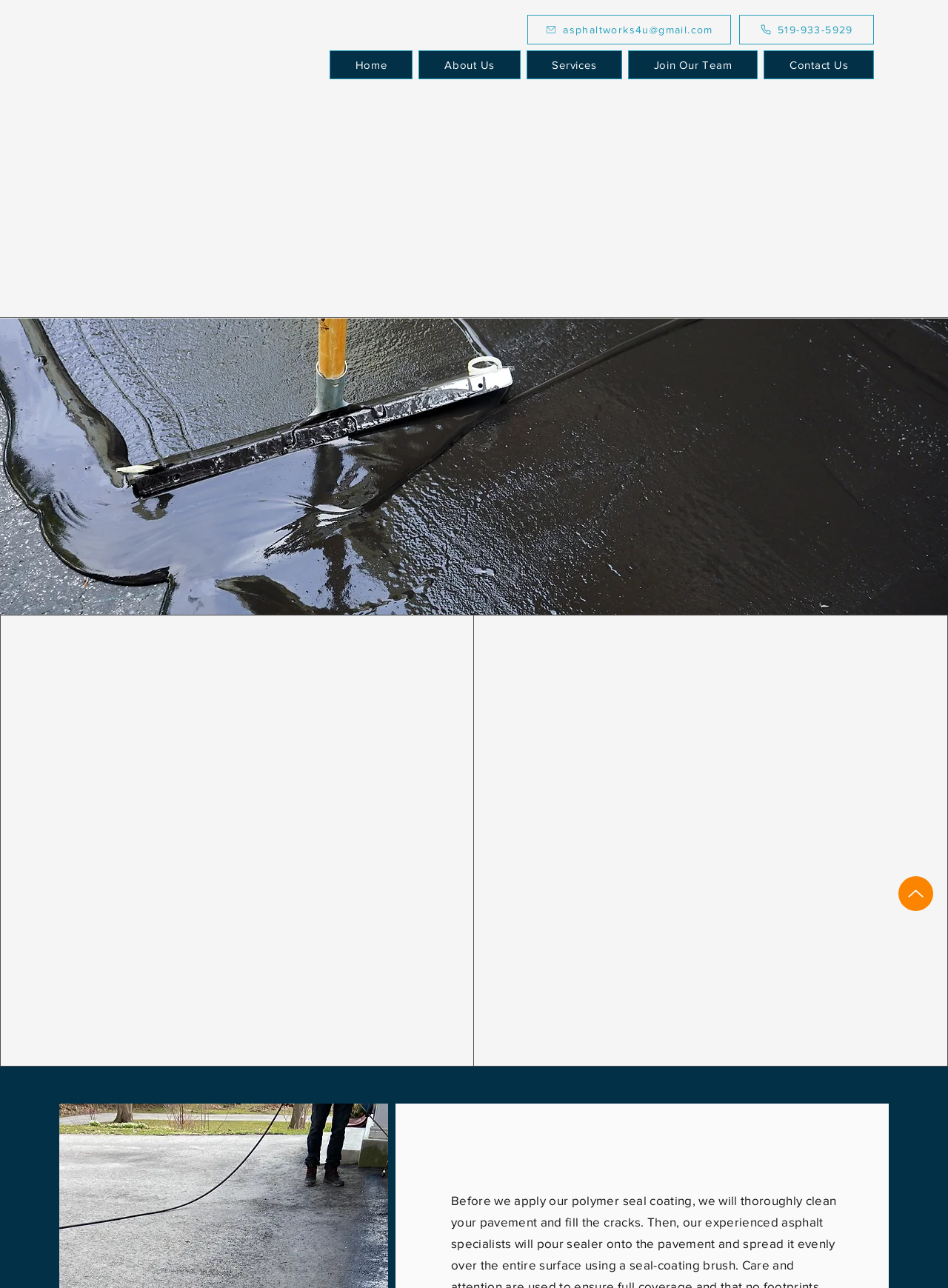Given the element description, predict the bounding box coordinates in the format (top-left x, top-left y, bottom-right x, bottom-right y), using floating point numbers between 0 and 1: Isle Paddle Boards

None